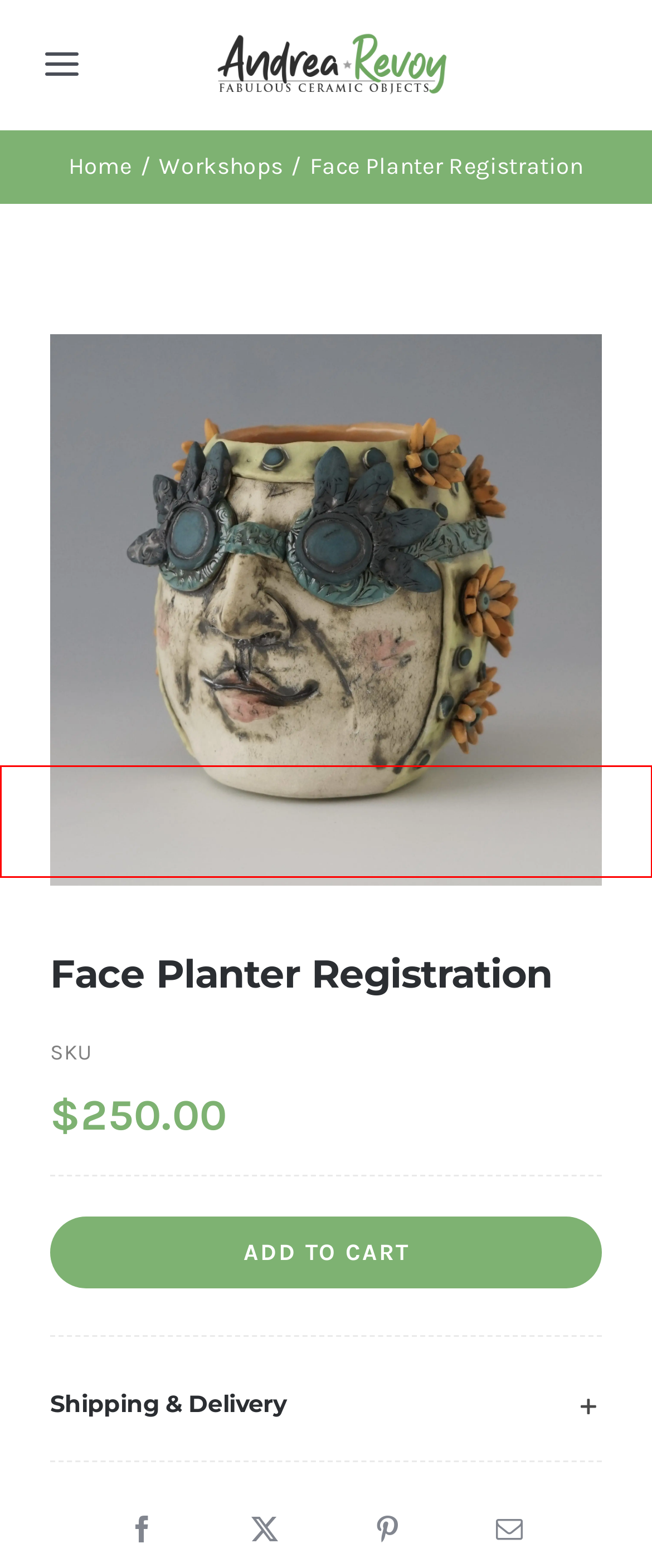Inspect the screenshot of a webpage with a red rectangle bounding box. Identify the webpage description that best corresponds to the new webpage after clicking the element inside the bounding box. Here are the candidates:
A. Andrea Revoy – Fabulous Ceramic Objects
B. Meet Andrea – Andrea Revoy – Fabulous Ceramic Objects
C. Workshops – Andrea Revoy – Fabulous Ceramic Objects
D. Retail Locations – Andrea Revoy – Fabulous Ceramic Objects
E. The Latest News – Andrea Revoy – Fabulous Ceramic Objects
F. Cart – Andrea Revoy – Fabulous Ceramic Objects
G. Frequently Asked Questions – Andrea Revoy – Fabulous Ceramic Objects
H. Shop – Andrea Revoy – Fabulous Ceramic Objects

F